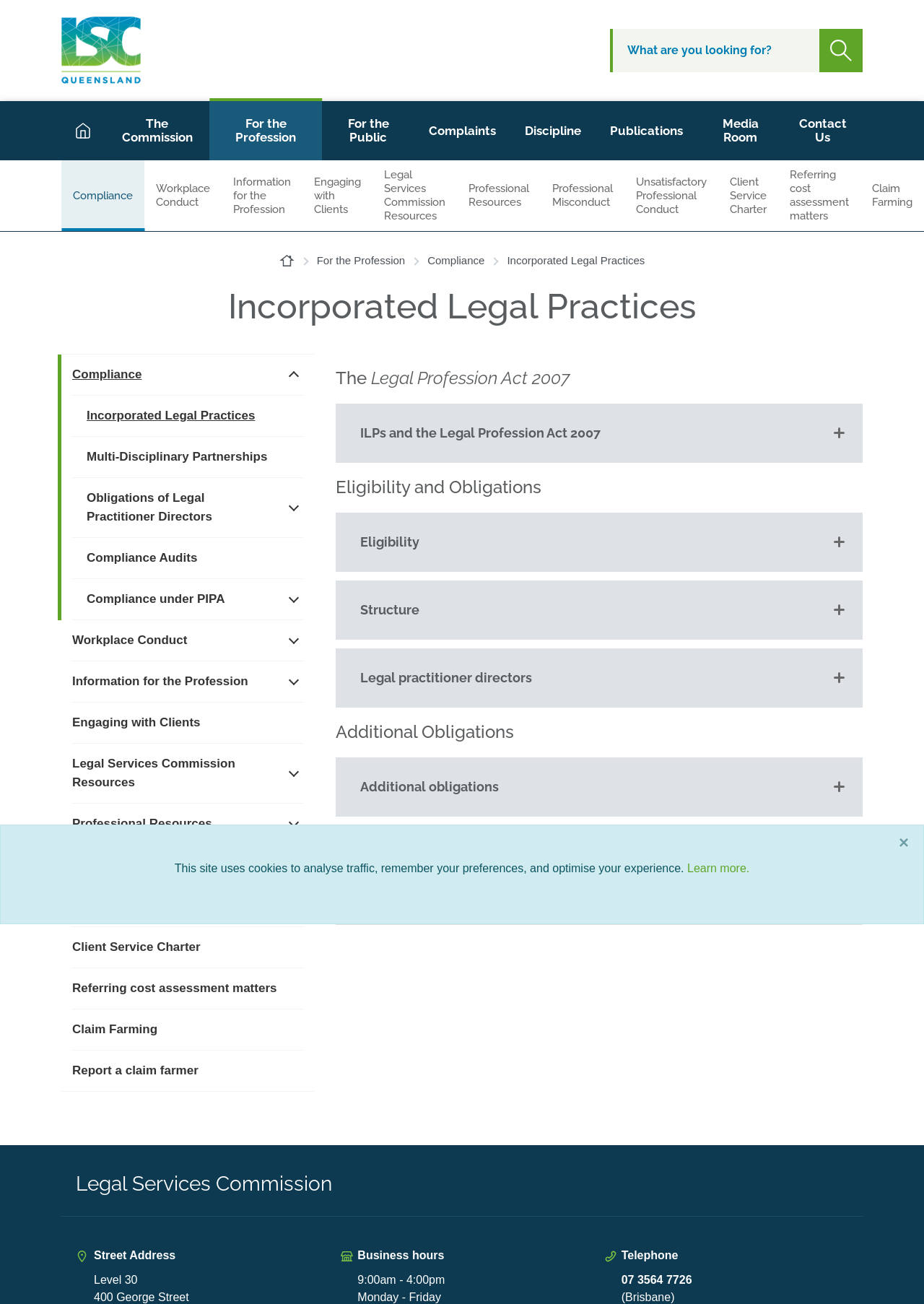Identify the bounding box coordinates of the region that needs to be clicked to carry out this instruction: "Search for something". Provide these coordinates as four float numbers ranging from 0 to 1, i.e., [left, top, right, bottom].

[0.663, 0.022, 0.887, 0.055]